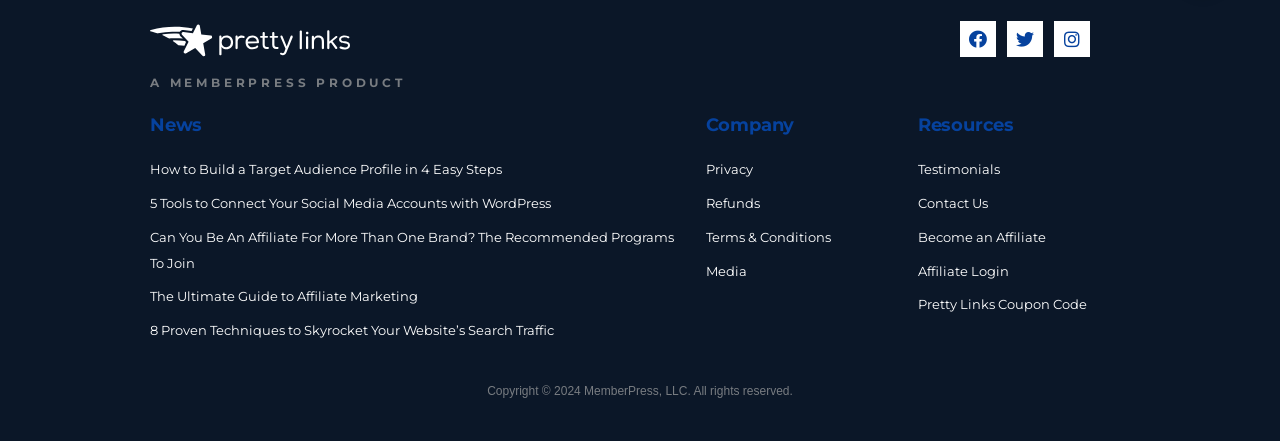What year is the copyright for?
Refer to the image and respond with a one-word or short-phrase answer.

2024